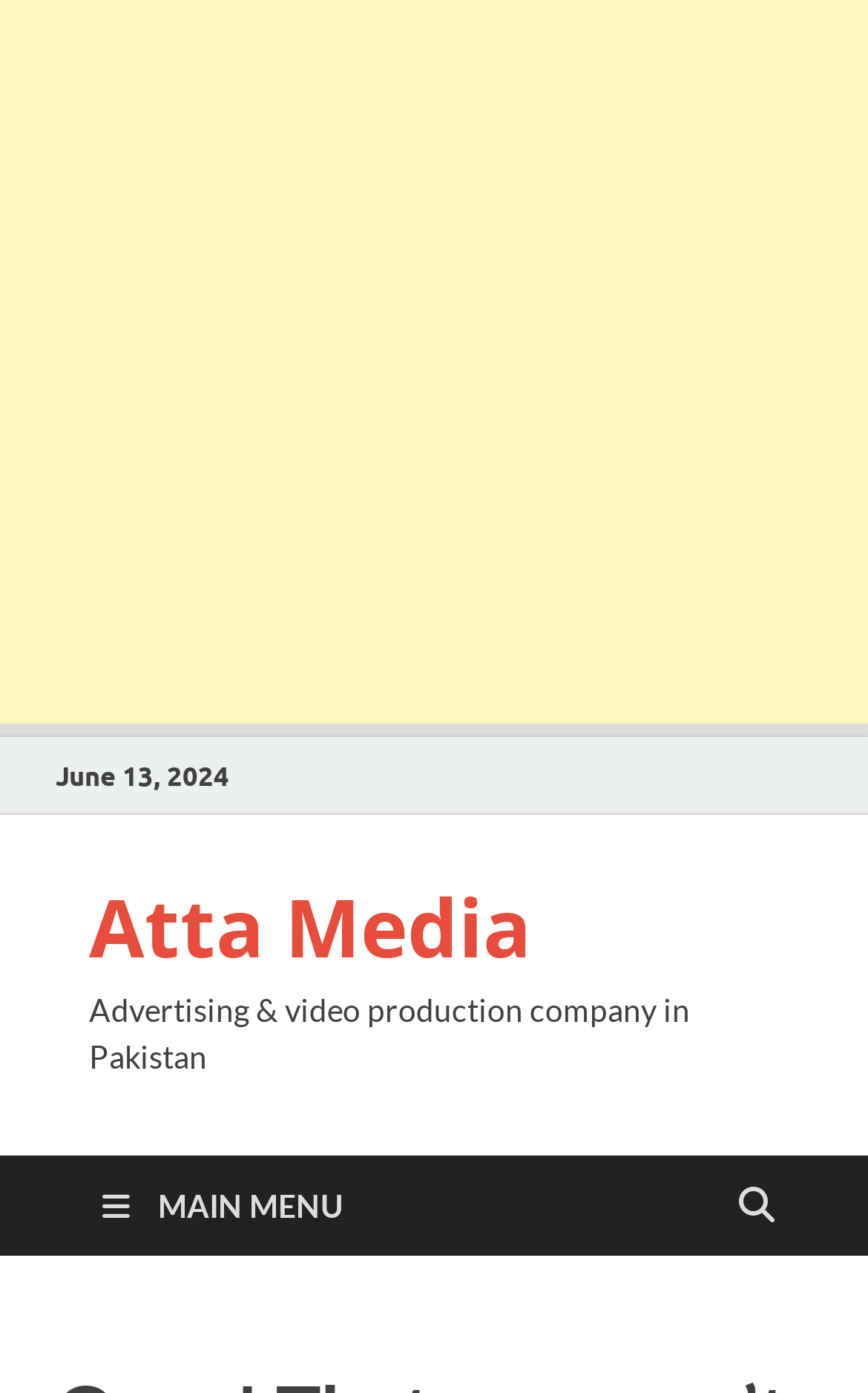What is the country where Atta Media is located?
Using the visual information, answer the question in a single word or phrase.

Pakistan